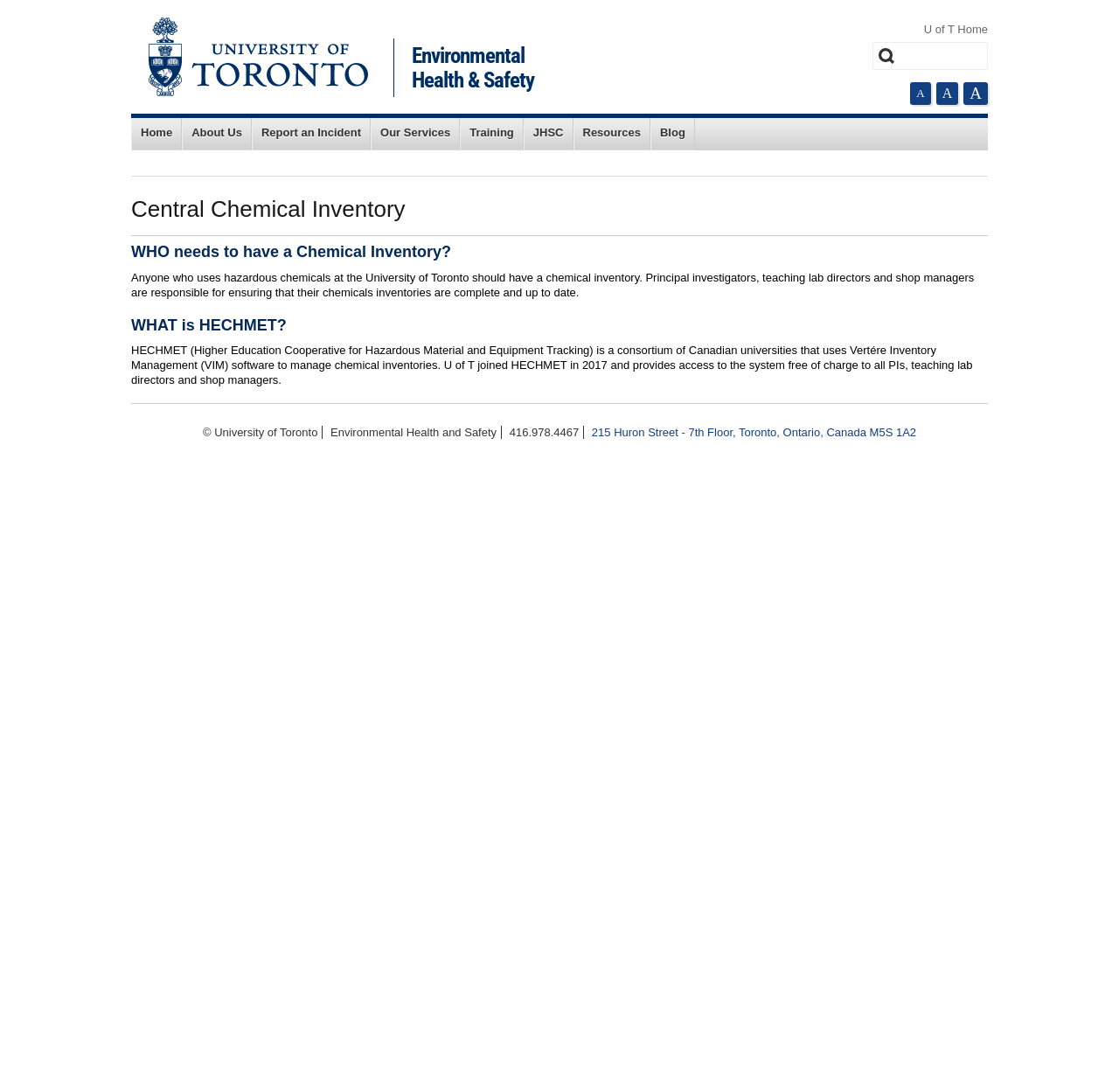What is the phone number of Environmental Health and Safety?
Answer the question using a single word or phrase, according to the image.

416.978.4467